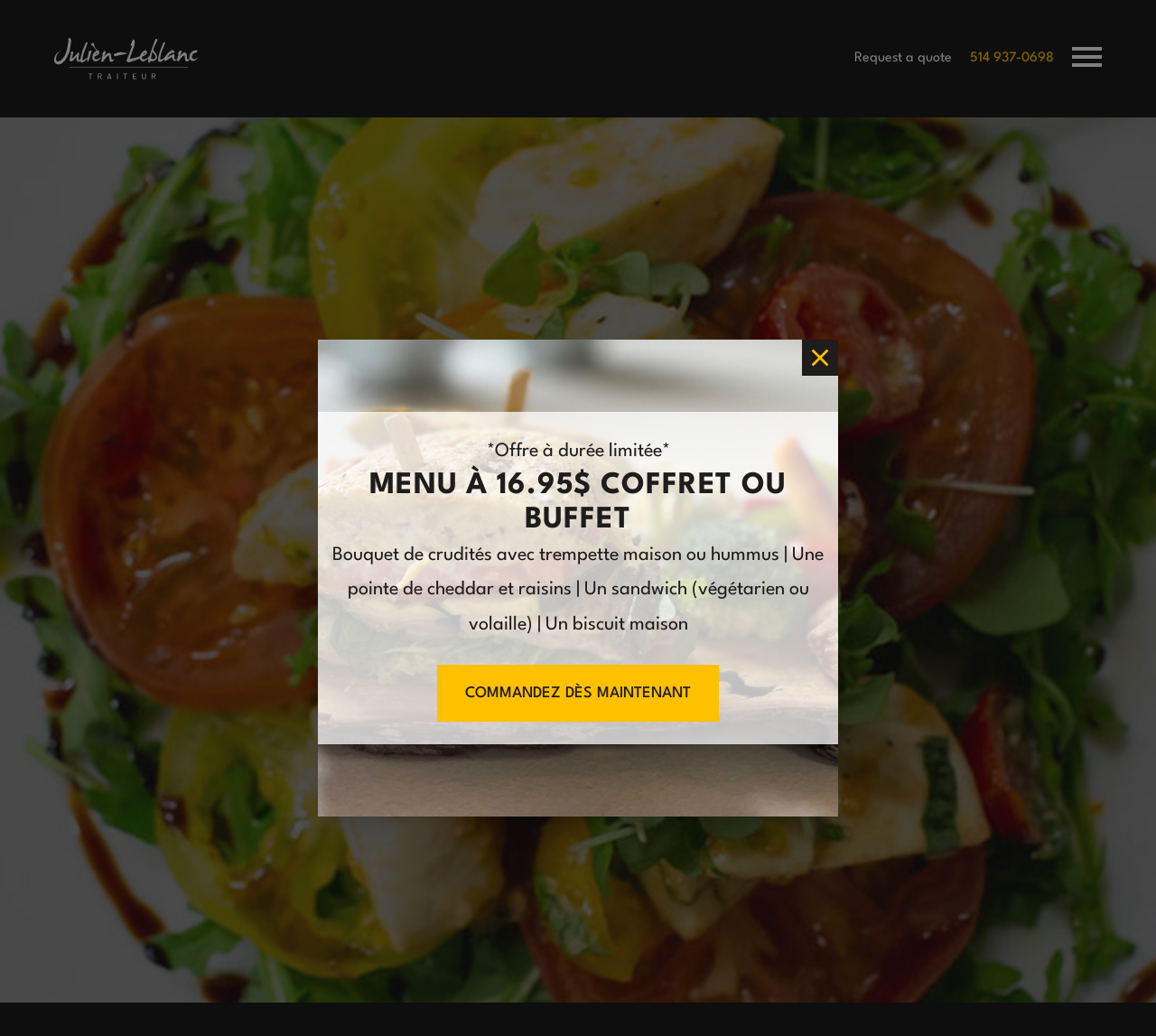Provide a one-word or brief phrase answer to the question:
What is the price of the menu?

16.95$